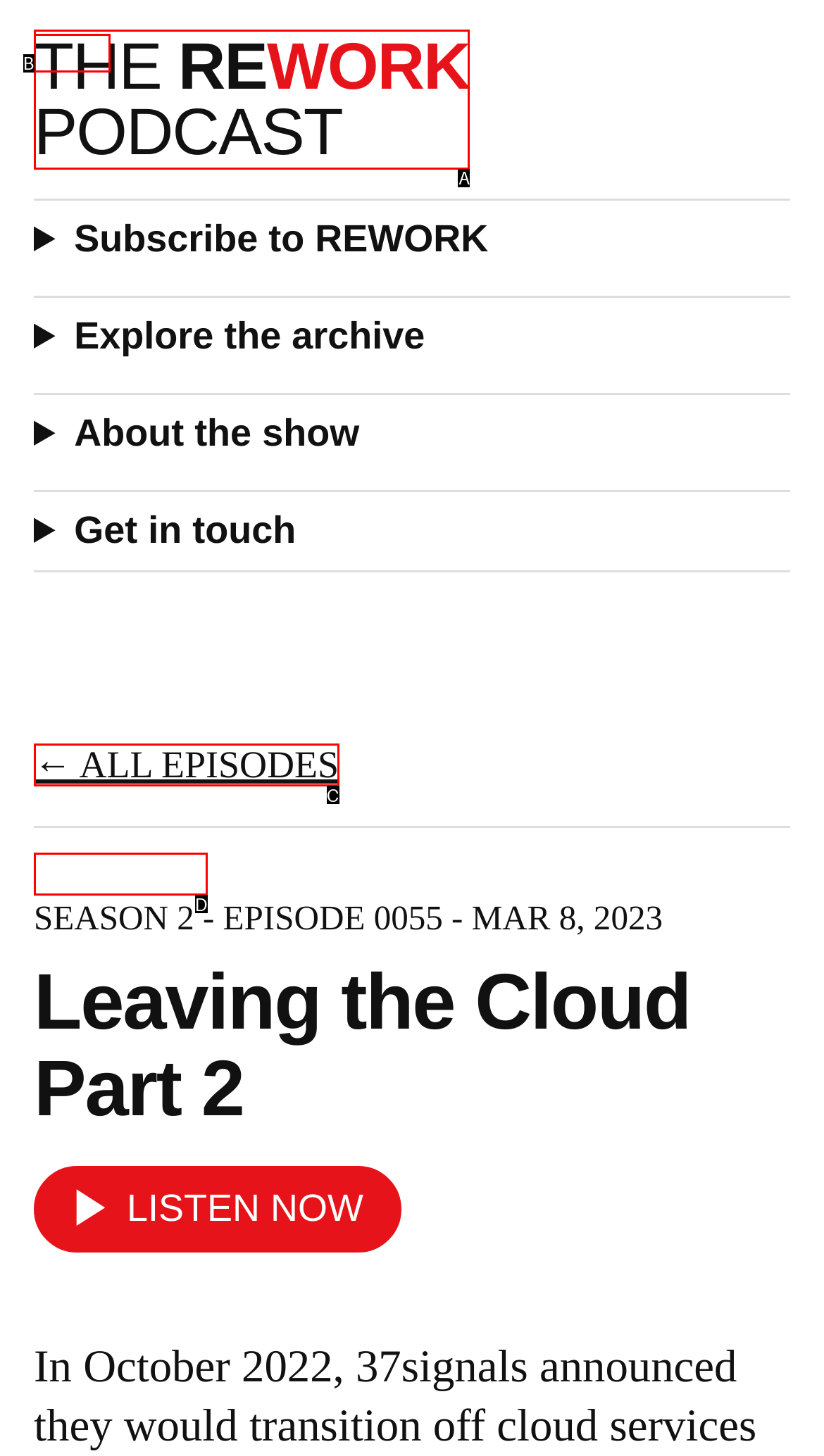Which option is described as follows: 37signals
Answer with the letter of the matching option directly.

D